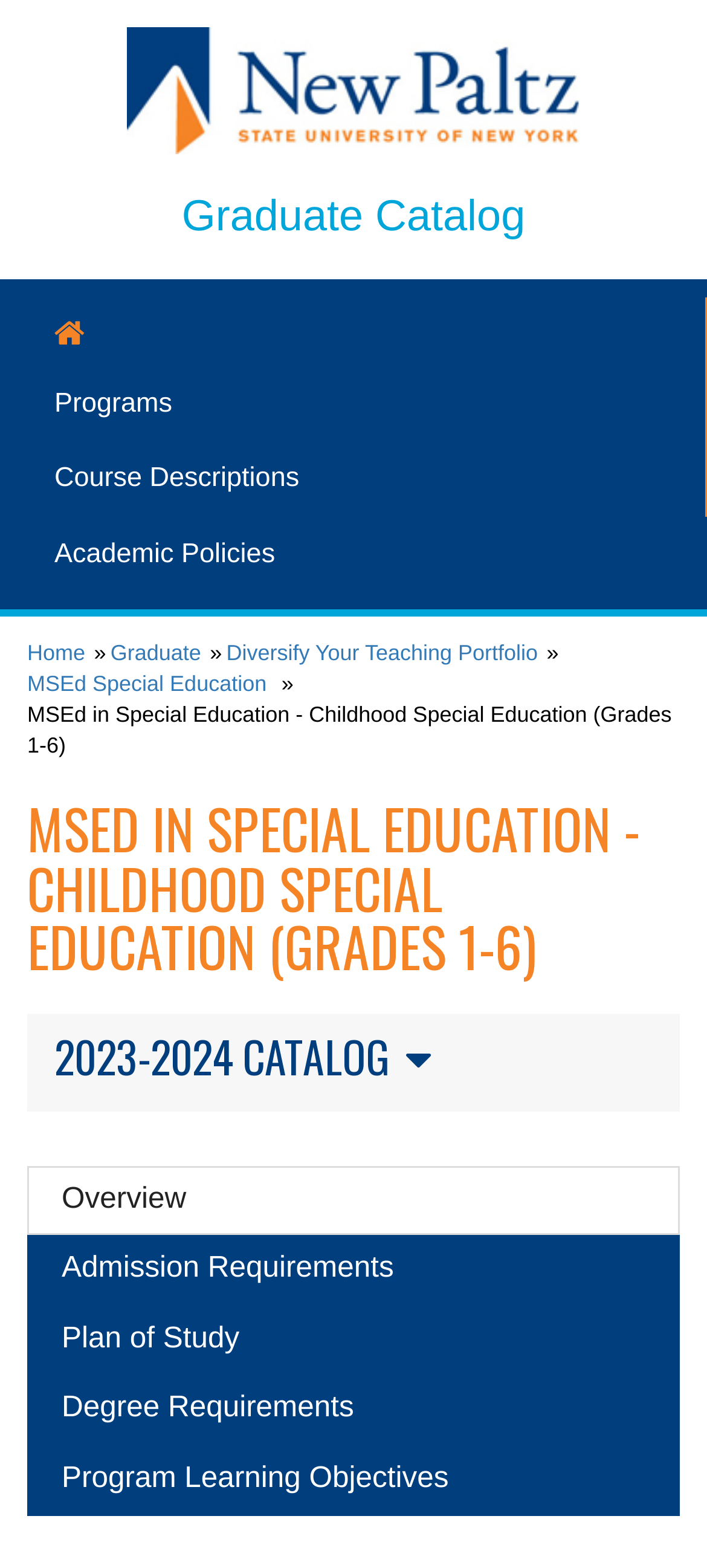Identify the bounding box coordinates of the element to click to follow this instruction: 'go to New Paltz homepage'. Ensure the coordinates are four float values between 0 and 1, provided as [left, top, right, bottom].

[0.179, 0.084, 0.821, 0.102]